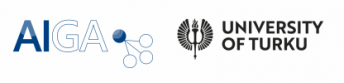Provide a one-word or short-phrase answer to the question:
What is the University of Turku's logo emblem inspired by?

Academic heritage and identity